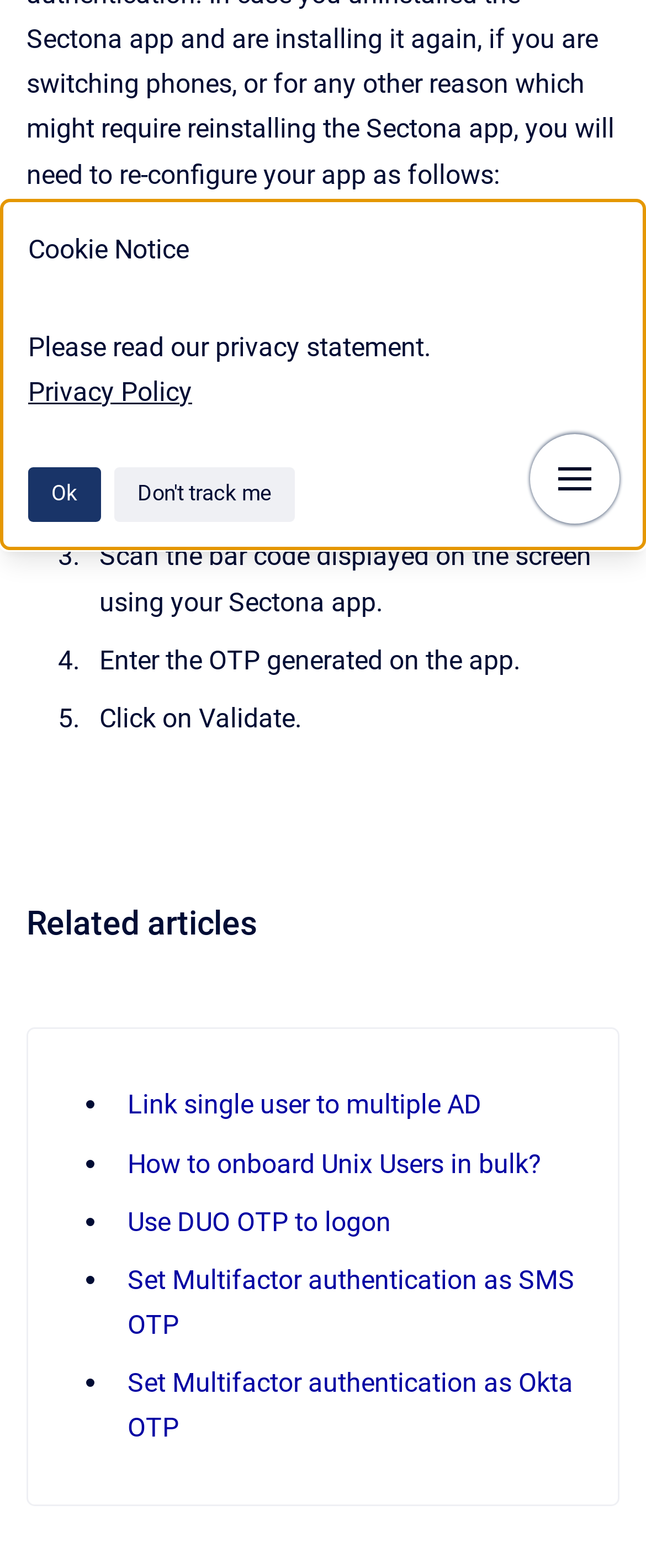From the element description aria-label="Show navigation", predict the bounding box coordinates of the UI element. The coordinates must be specified in the format (top-left x, top-left y, bottom-right x, bottom-right y) and should be within the 0 to 1 range.

[0.821, 0.277, 0.959, 0.334]